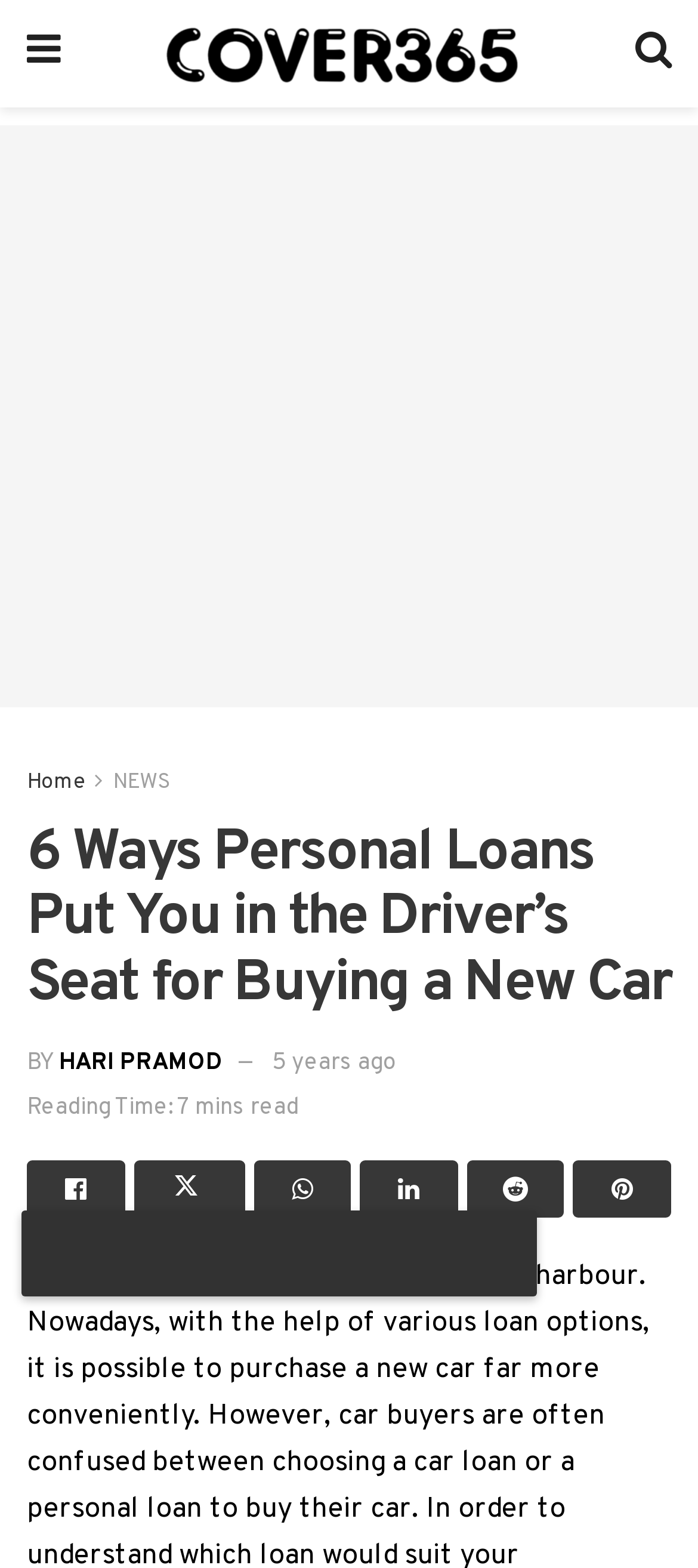Identify the bounding box coordinates of the region that should be clicked to execute the following instruction: "Click the Cover365 logo".

[0.232, 0.011, 0.766, 0.057]